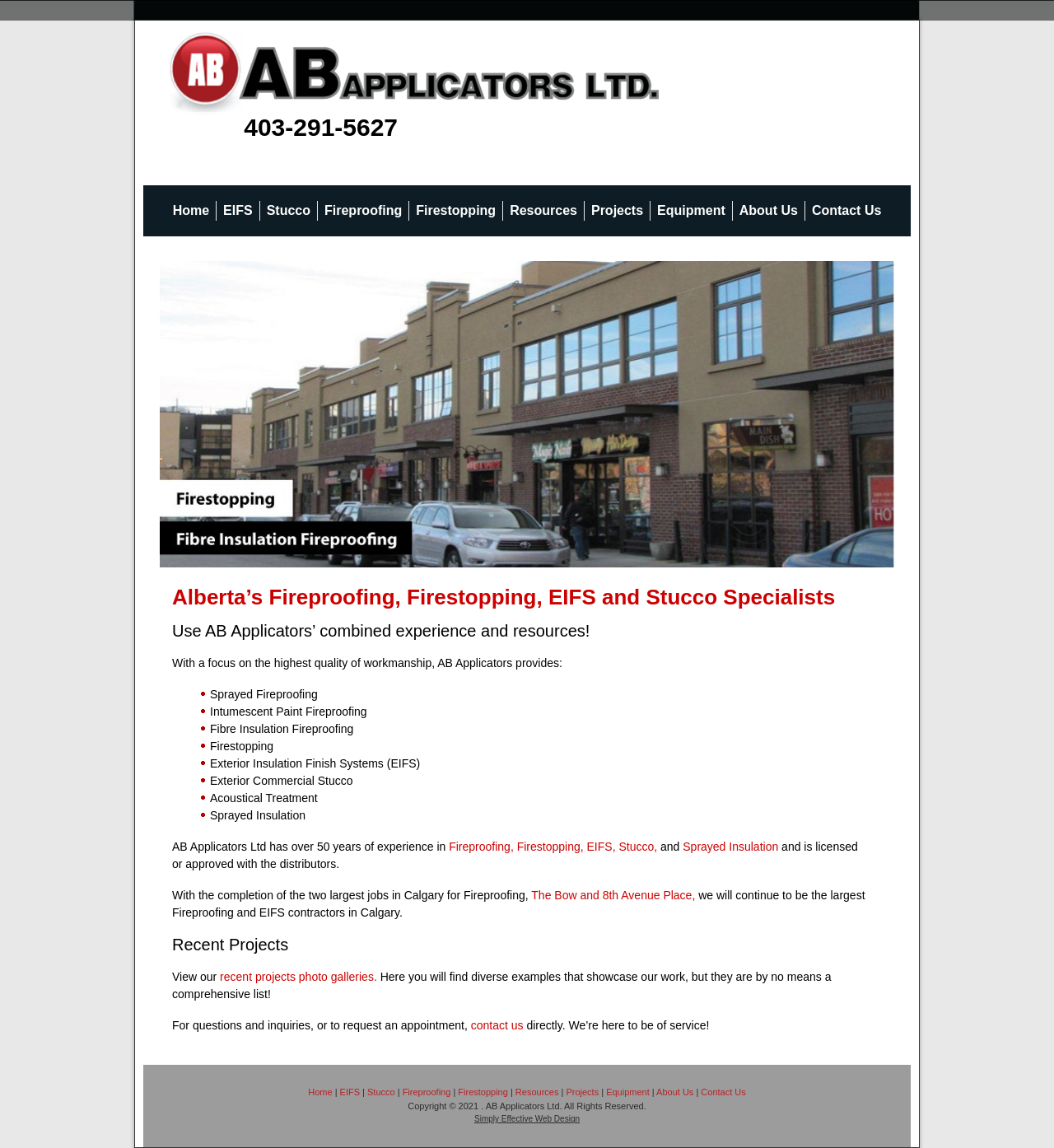What is the experience of AB Applicators in Fireproofing?
Look at the screenshot and provide an in-depth answer.

I found the experience of AB Applicators in Fireproofing by reading the article section of the webpage. The text element with the content 'AB Applicators Ltd has over 50 years of experience in' is followed by a list of services, including Fireproofing.